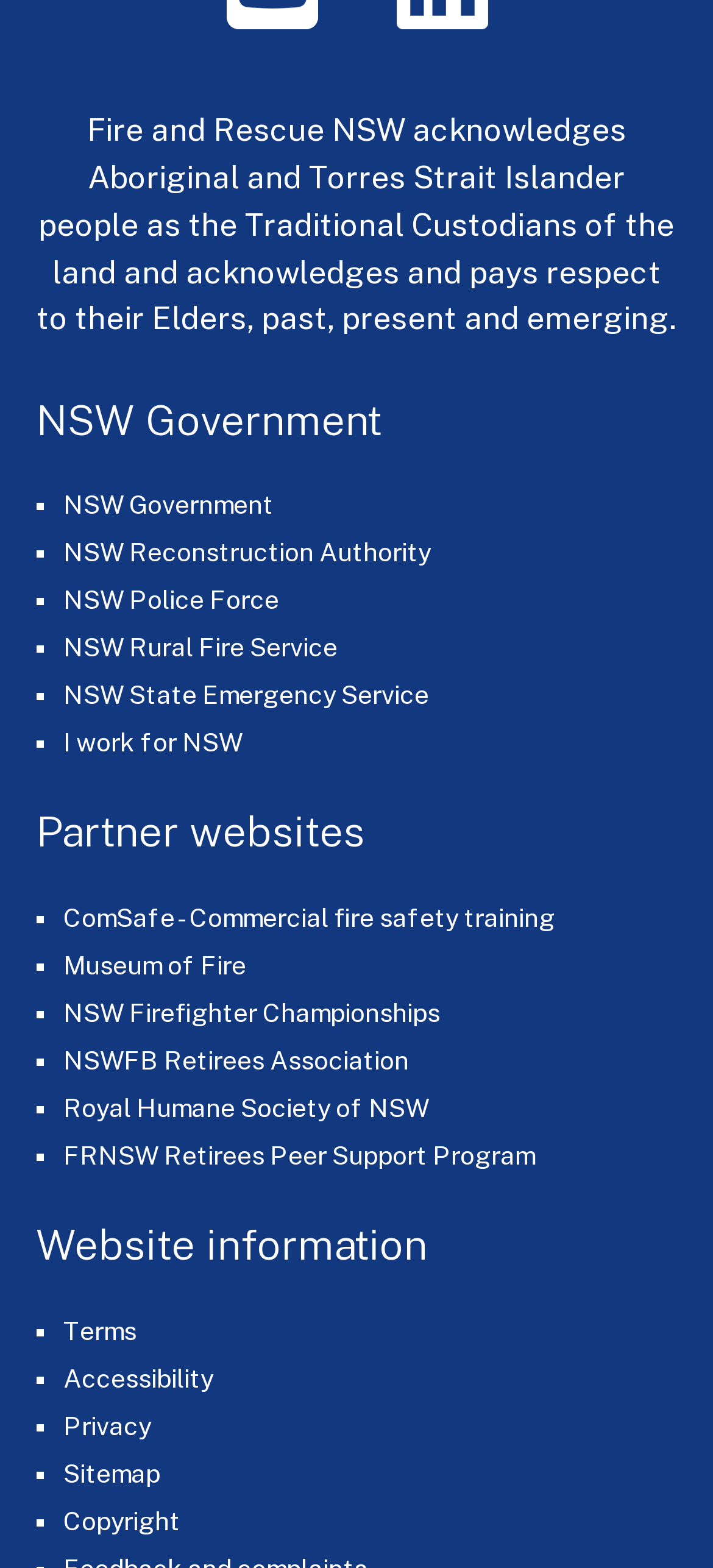Determine the bounding box coordinates for the region that must be clicked to execute the following instruction: "Go to NSW Government website".

[0.088, 0.312, 0.383, 0.331]